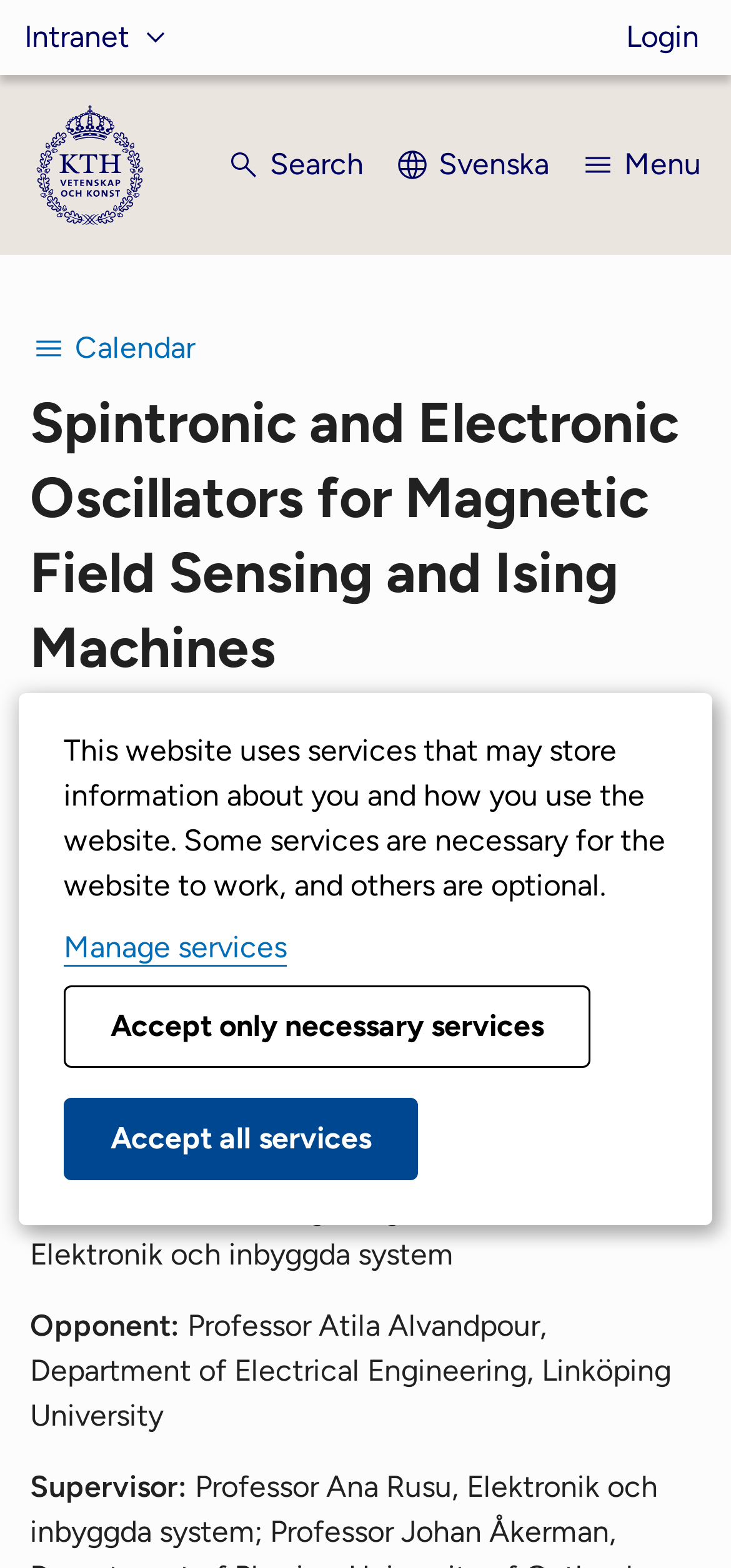Who is the doctoral student? Analyze the screenshot and reply with just one word or a short phrase.

Dagur Ingi Albertsson